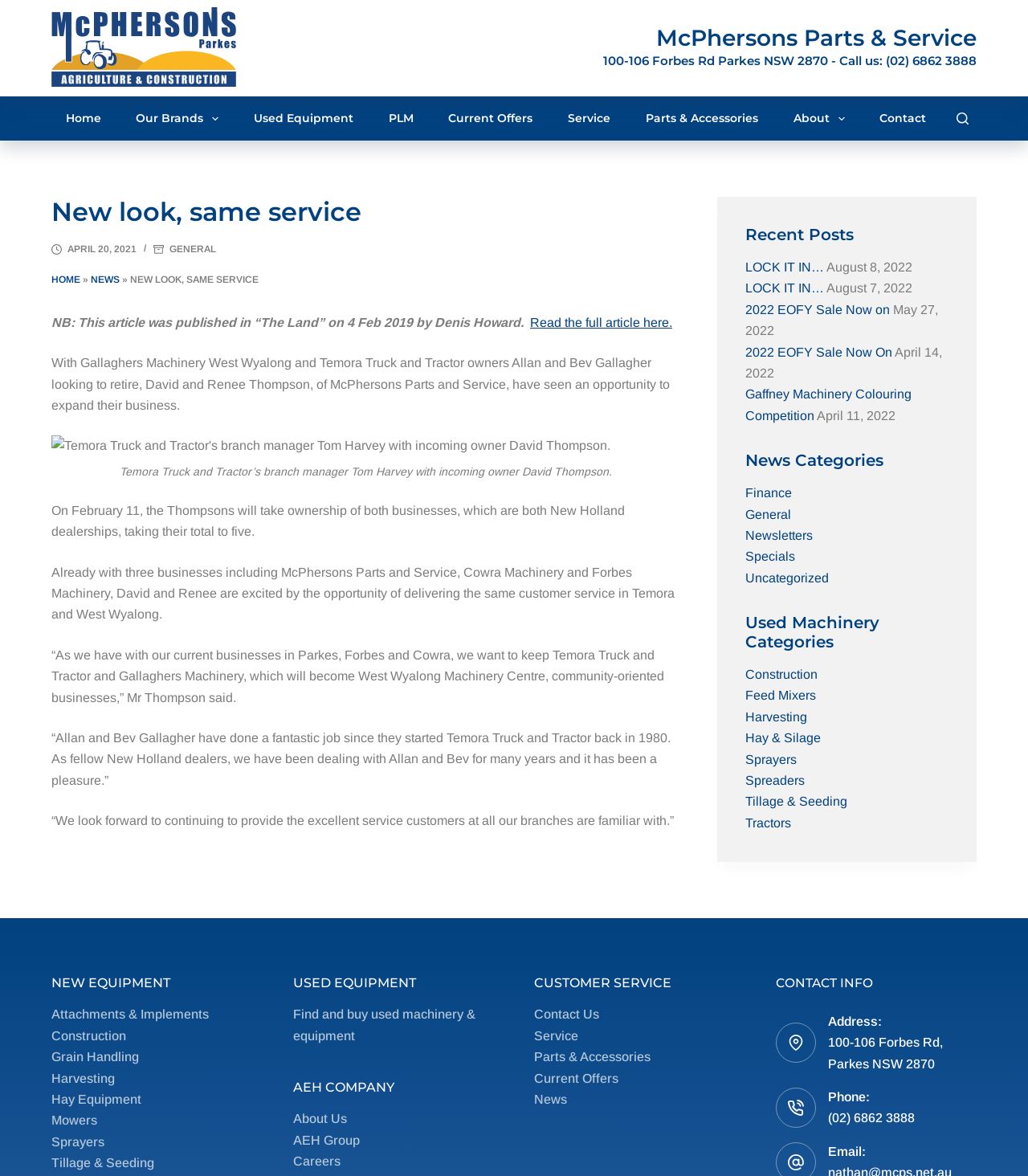Please locate the bounding box coordinates of the element that should be clicked to achieve the given instruction: "Explore 'NEW EQUIPMENT' categories".

[0.05, 0.829, 0.246, 0.844]